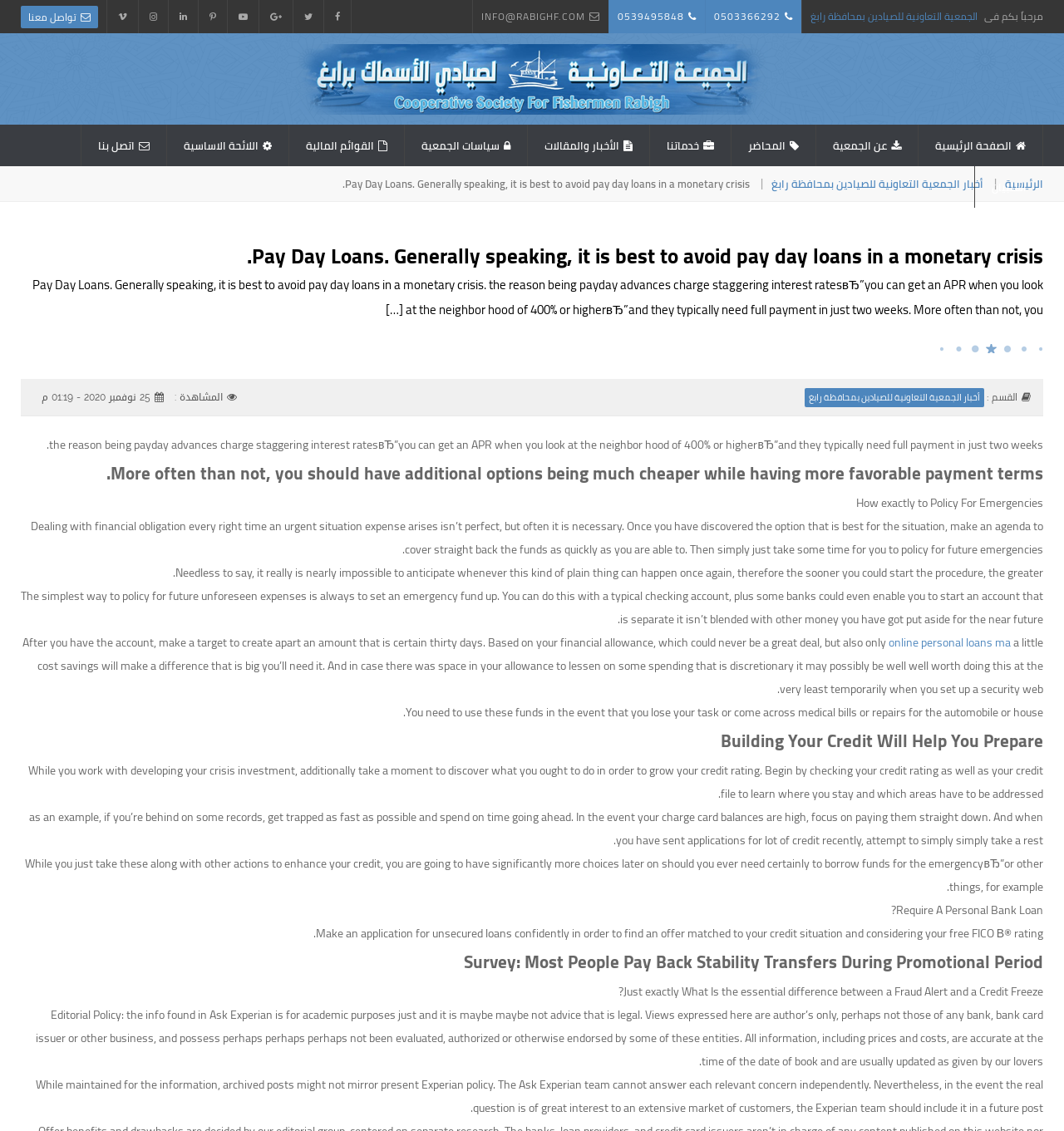Find the bounding box coordinates of the clickable area required to complete the following action: "Read more about payday loans".

[0.322, 0.154, 0.705, 0.171]